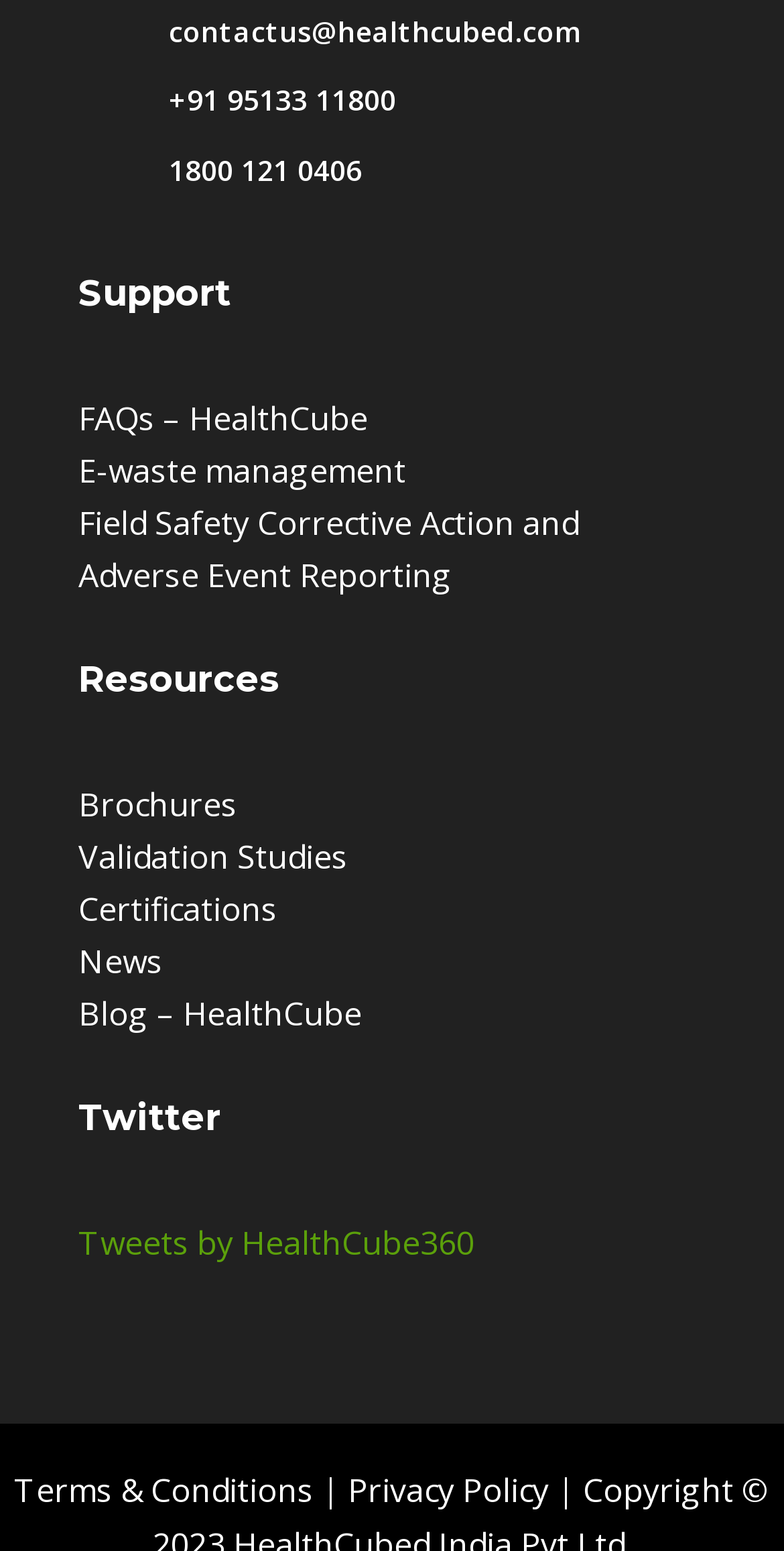What is the Twitter-related heading?
Analyze the screenshot and provide a detailed answer to the question.

The webpage has a heading 'Twitter', which is related to the Twitter account of HealthCube360, as indicated by the link 'Tweets by HealthCube360'.